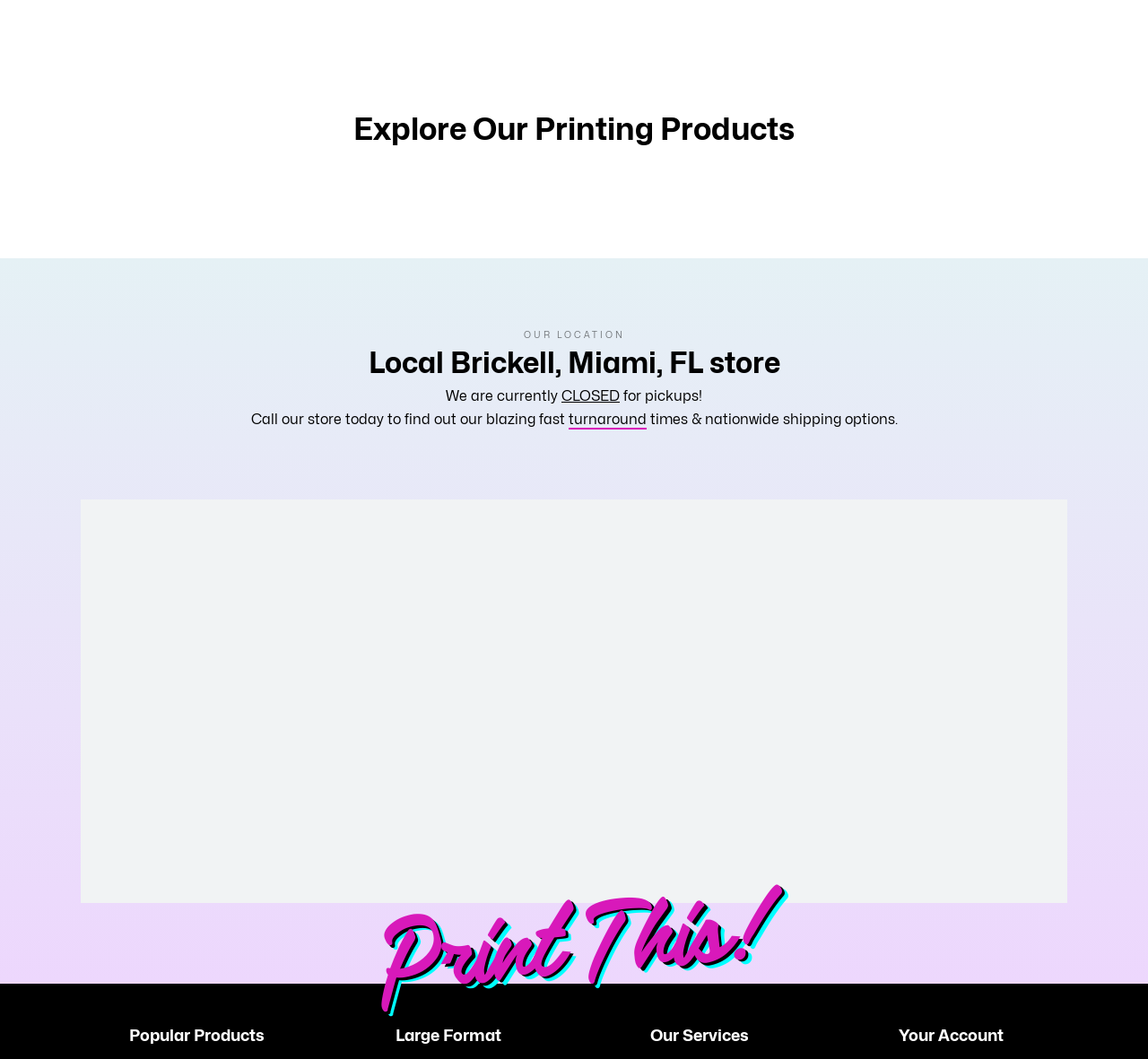Determine the bounding box coordinates of the section to be clicked to follow the instruction: "Explore printing products". The coordinates should be given as four float numbers between 0 and 1, formatted as [left, top, right, bottom].

[0.071, 0.103, 0.929, 0.14]